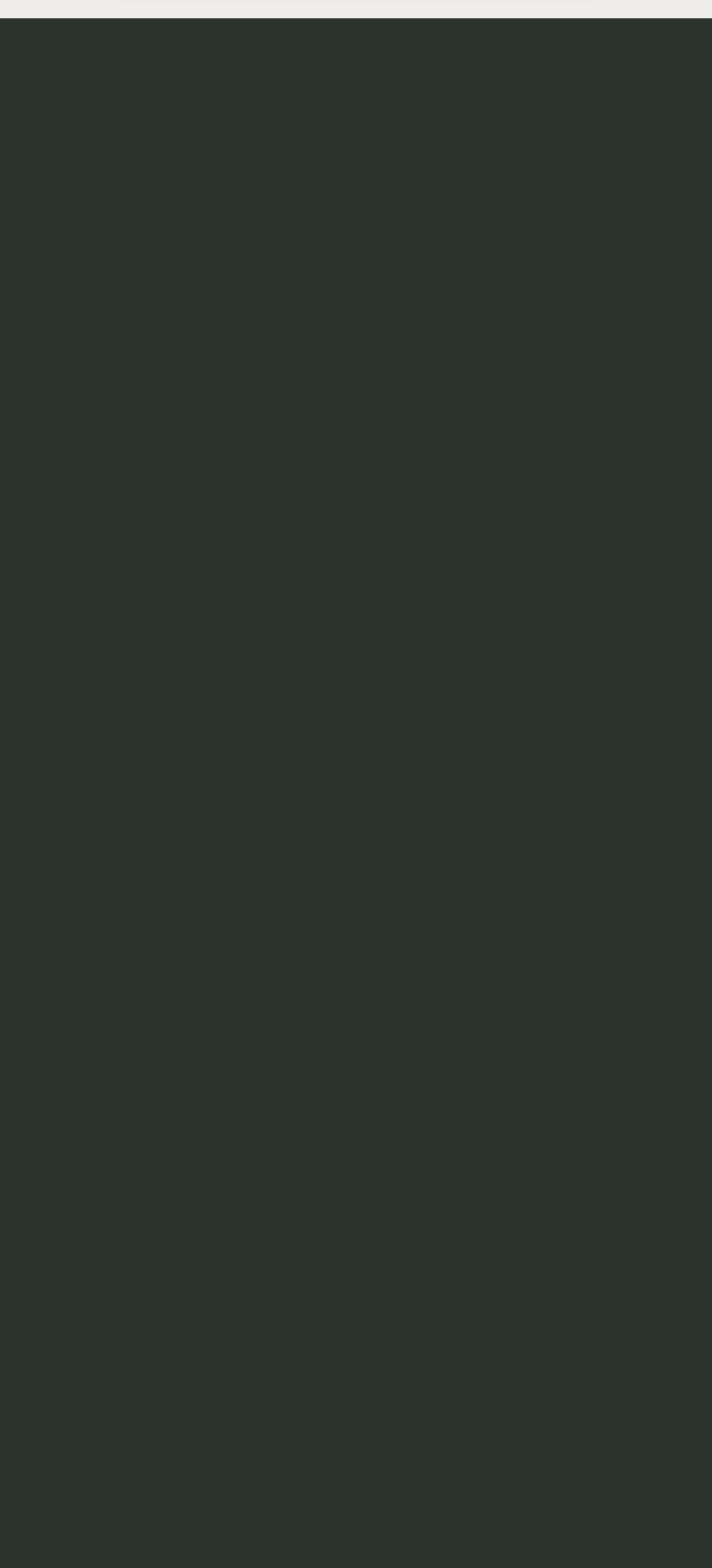Provide your answer in one word or a succinct phrase for the question: 
What is the email address to contact?

service@alven.ch